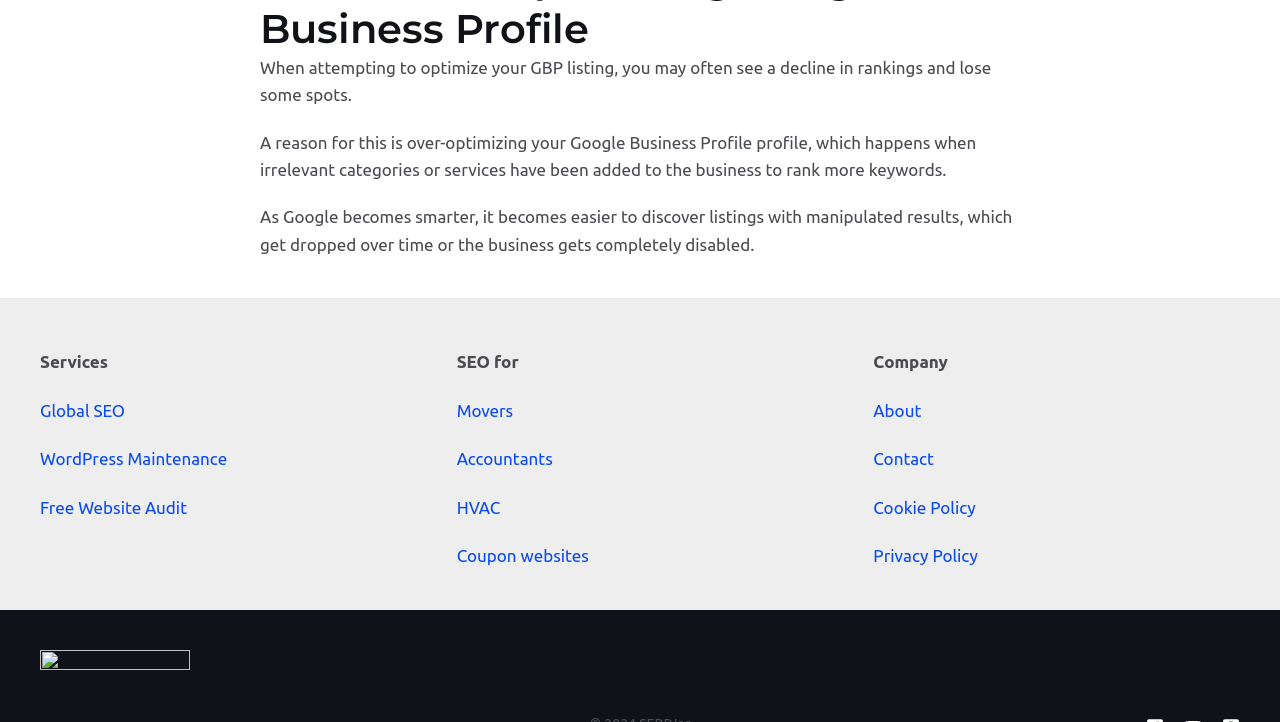Specify the bounding box coordinates of the element's area that should be clicked to execute the given instruction: "View services". The coordinates should be four float numbers between 0 and 1, i.e., [left, top, right, bottom].

[0.031, 0.488, 0.084, 0.514]